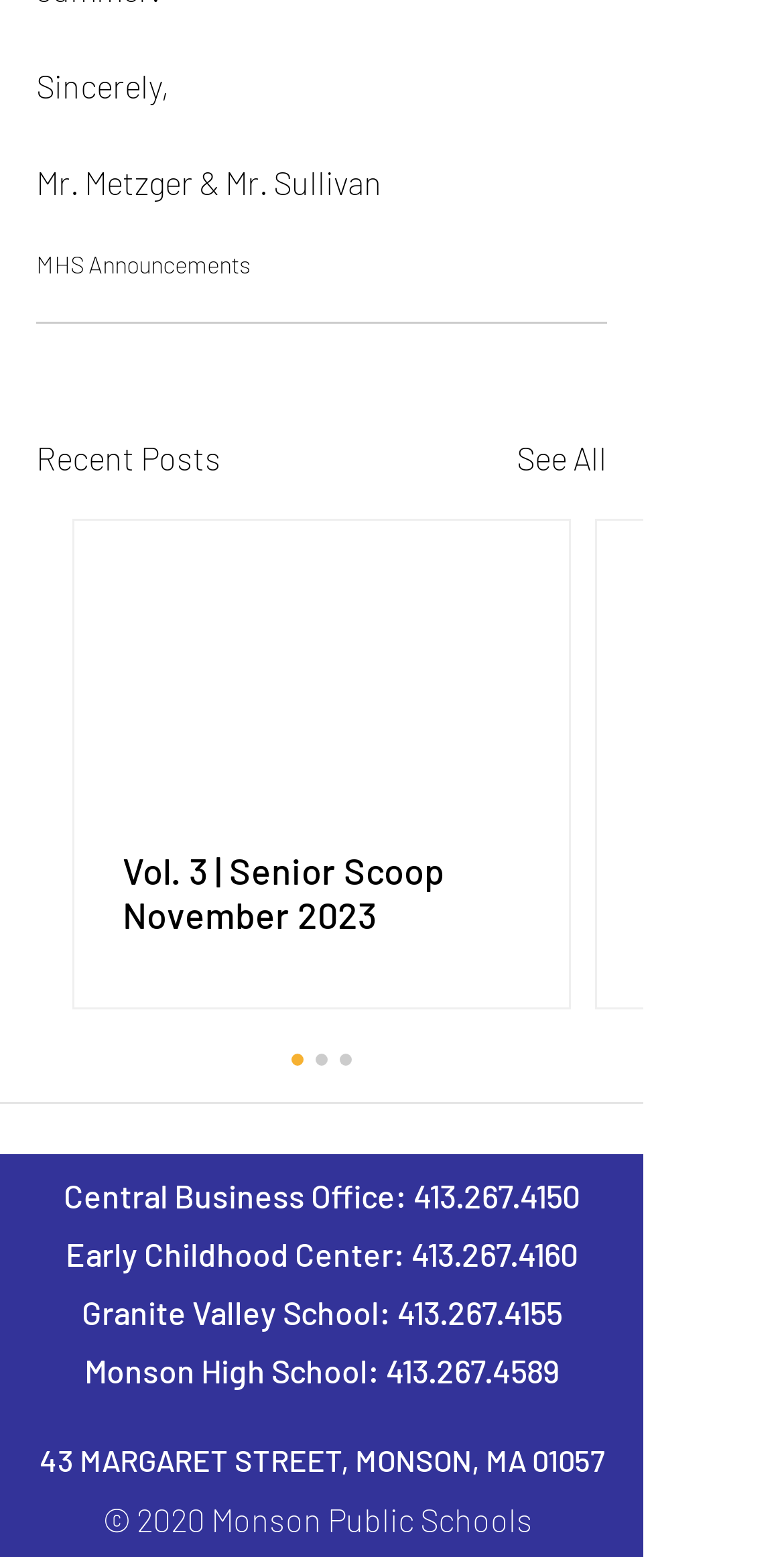Please mark the clickable region by giving the bounding box coordinates needed to complete this instruction: "Click on MHS Announcements".

[0.046, 0.16, 0.321, 0.178]